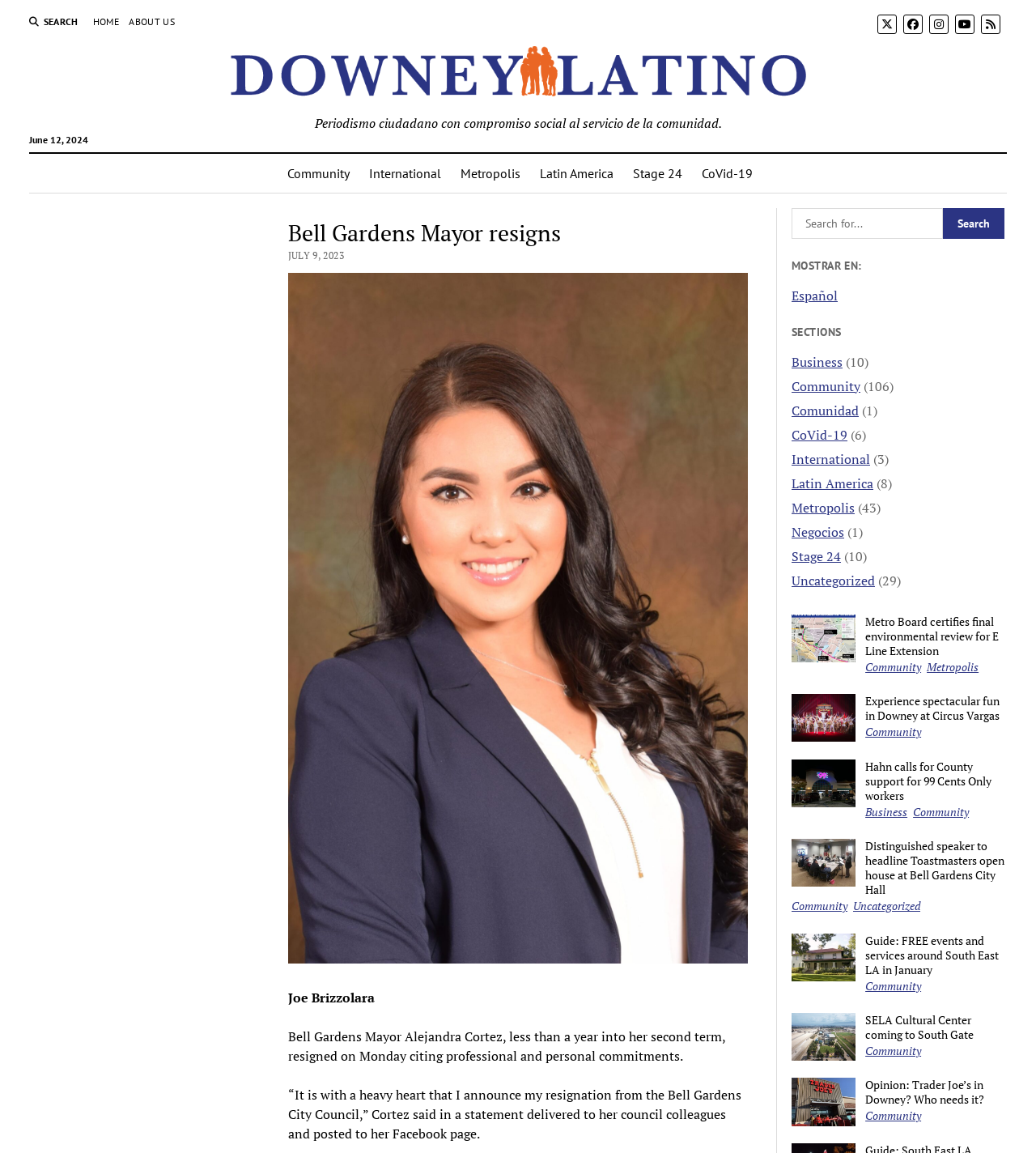What is the date of the news article?
Please provide a comprehensive and detailed answer to the question.

I found the answer by looking at the section of the webpage that displays the news article. The date 'JULY 9, 2023' is displayed above the article title, indicating that it is the date of the news article.